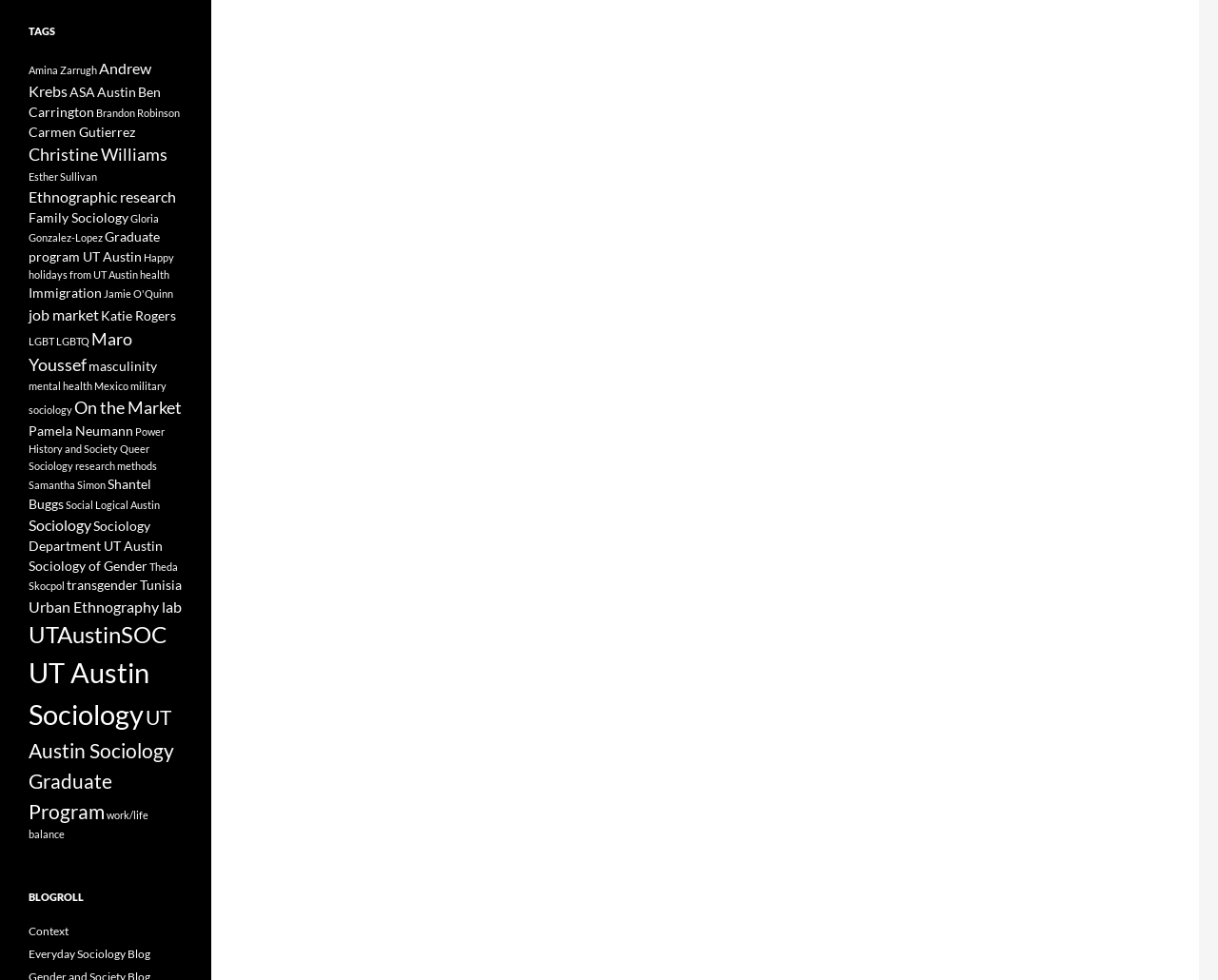Using the provided element description: "Esther Sullivan", identify the bounding box coordinates. The coordinates should be four floats between 0 and 1 in the order [left, top, right, bottom].

[0.023, 0.173, 0.08, 0.186]